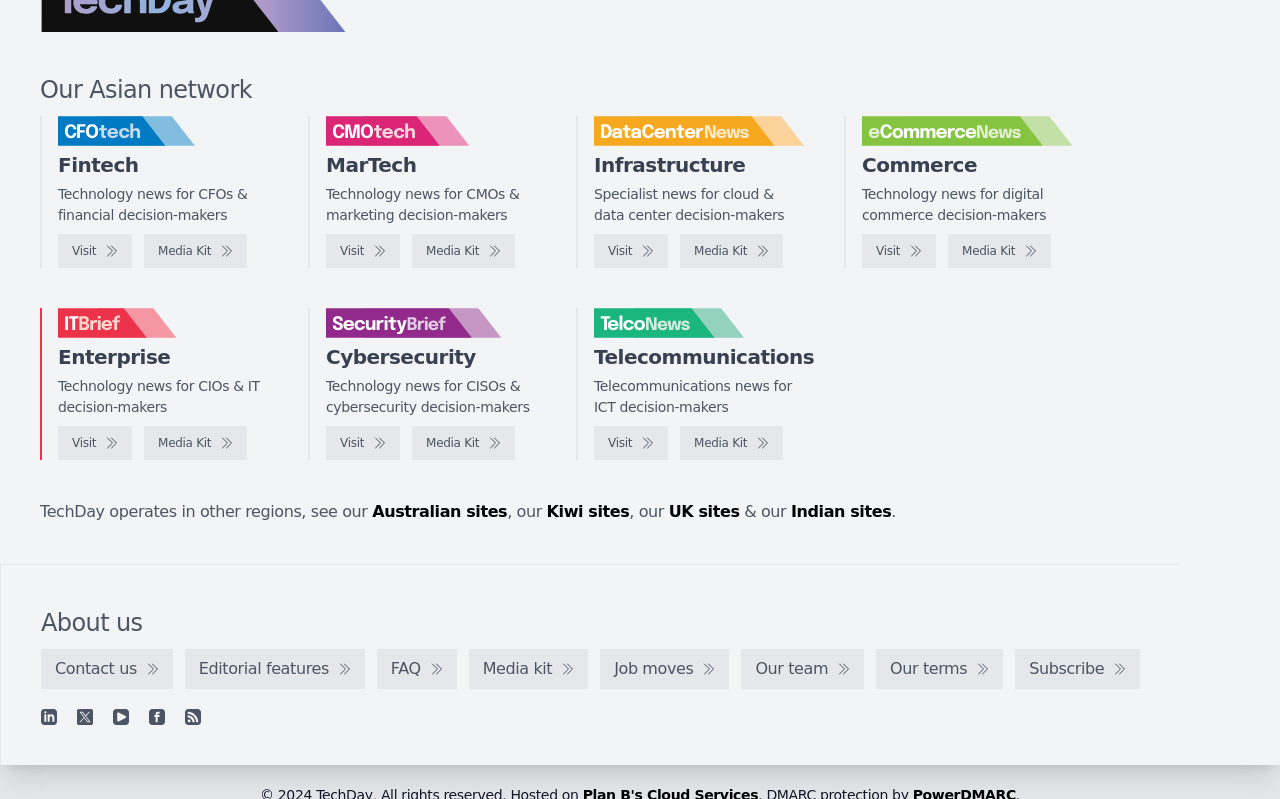Please identify the bounding box coordinates of the area that needs to be clicked to follow this instruction: "Visit CFOtech".

[0.045, 0.293, 0.103, 0.335]